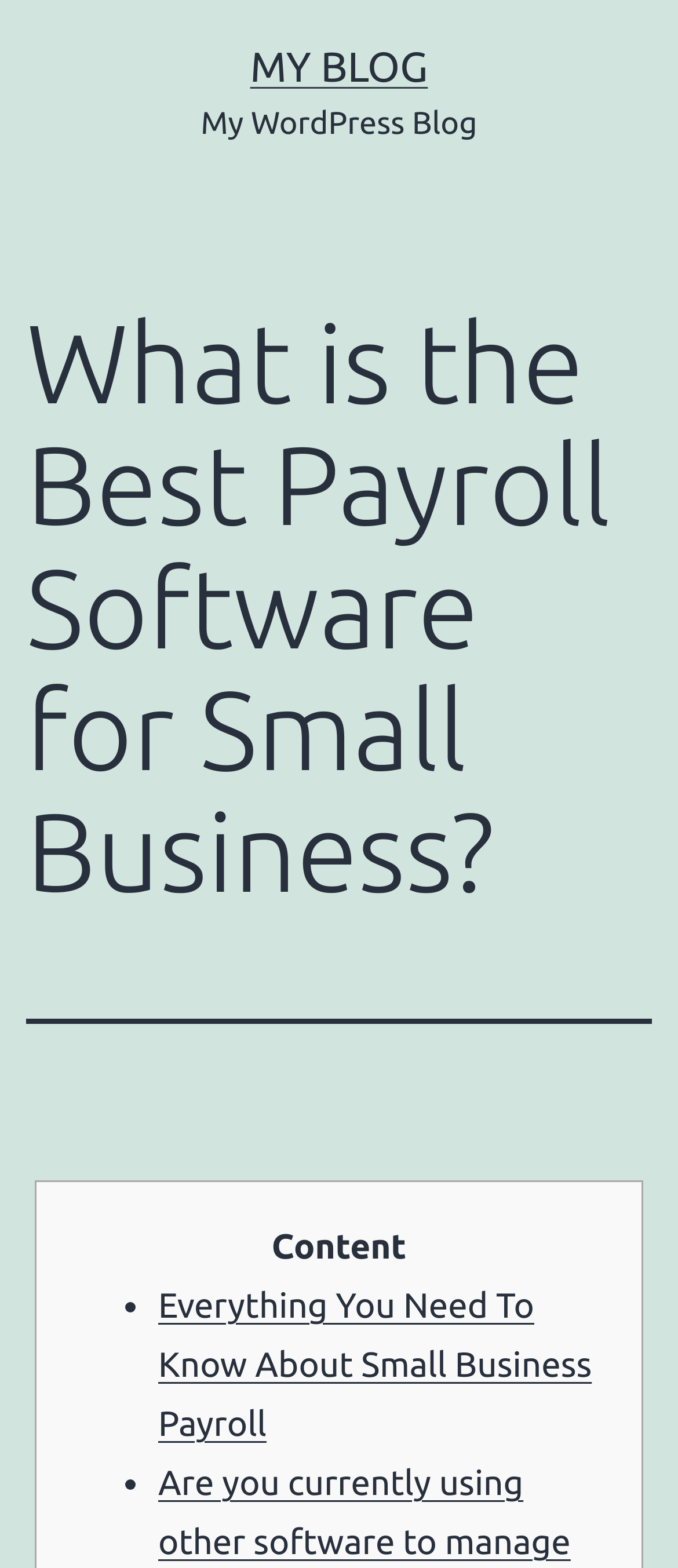Using the description "My Blog", locate and provide the bounding box of the UI element.

[0.369, 0.027, 0.631, 0.057]